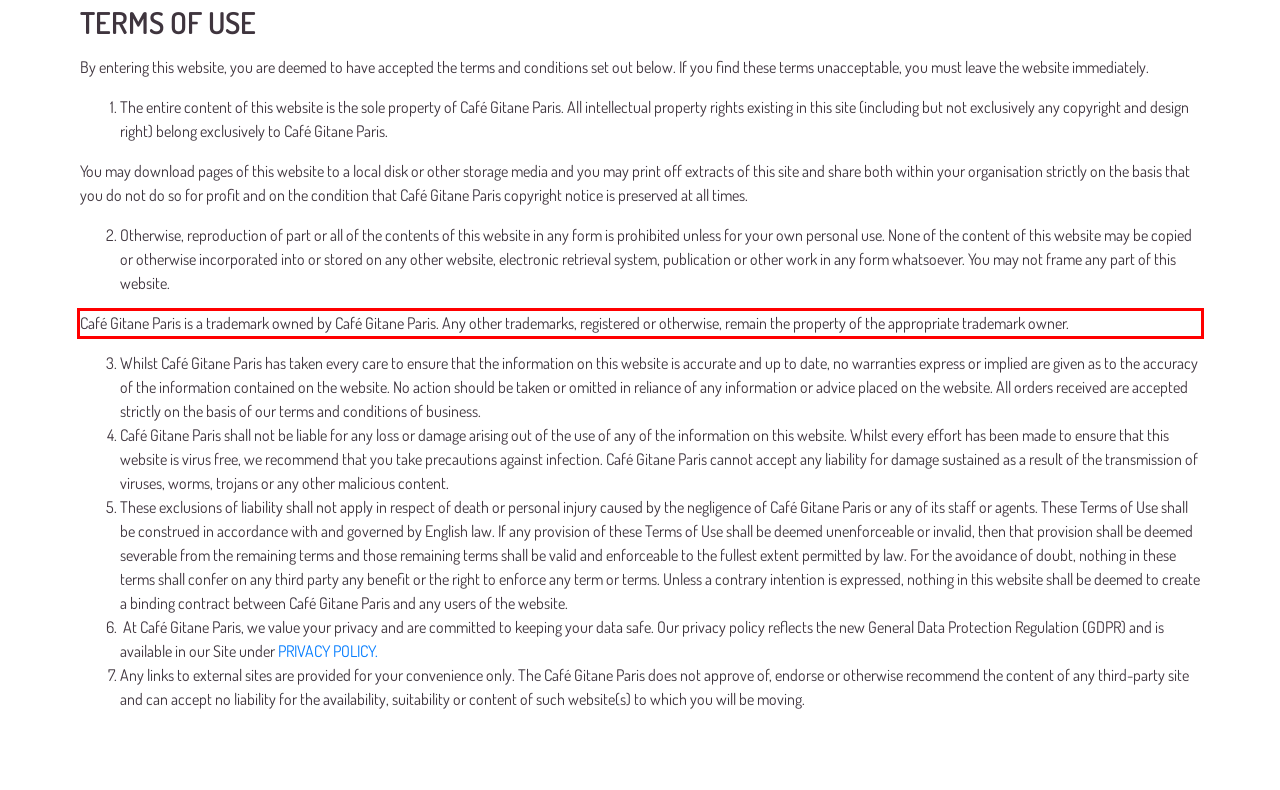You are presented with a webpage screenshot featuring a red bounding box. Perform OCR on the text inside the red bounding box and extract the content.

Café Gitane Paris is a trademark owned by Café Gitane Paris. Any other trademarks, registered or otherwise, remain the property of the appropriate trademark owner.